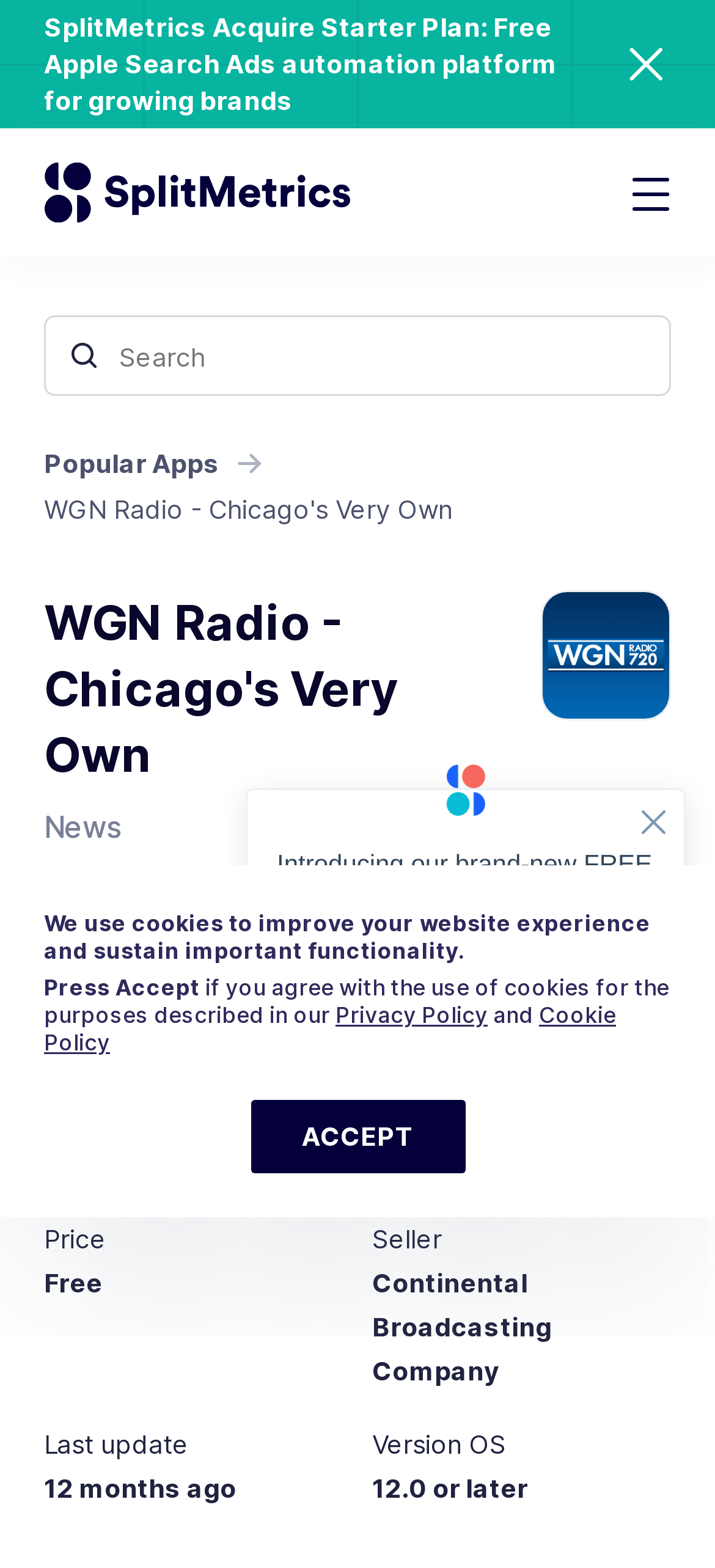What is the size of WGN Radio - Chicago's Very Own iOS App?
Based on the screenshot, provide a one-word or short-phrase response.

33.6 MB